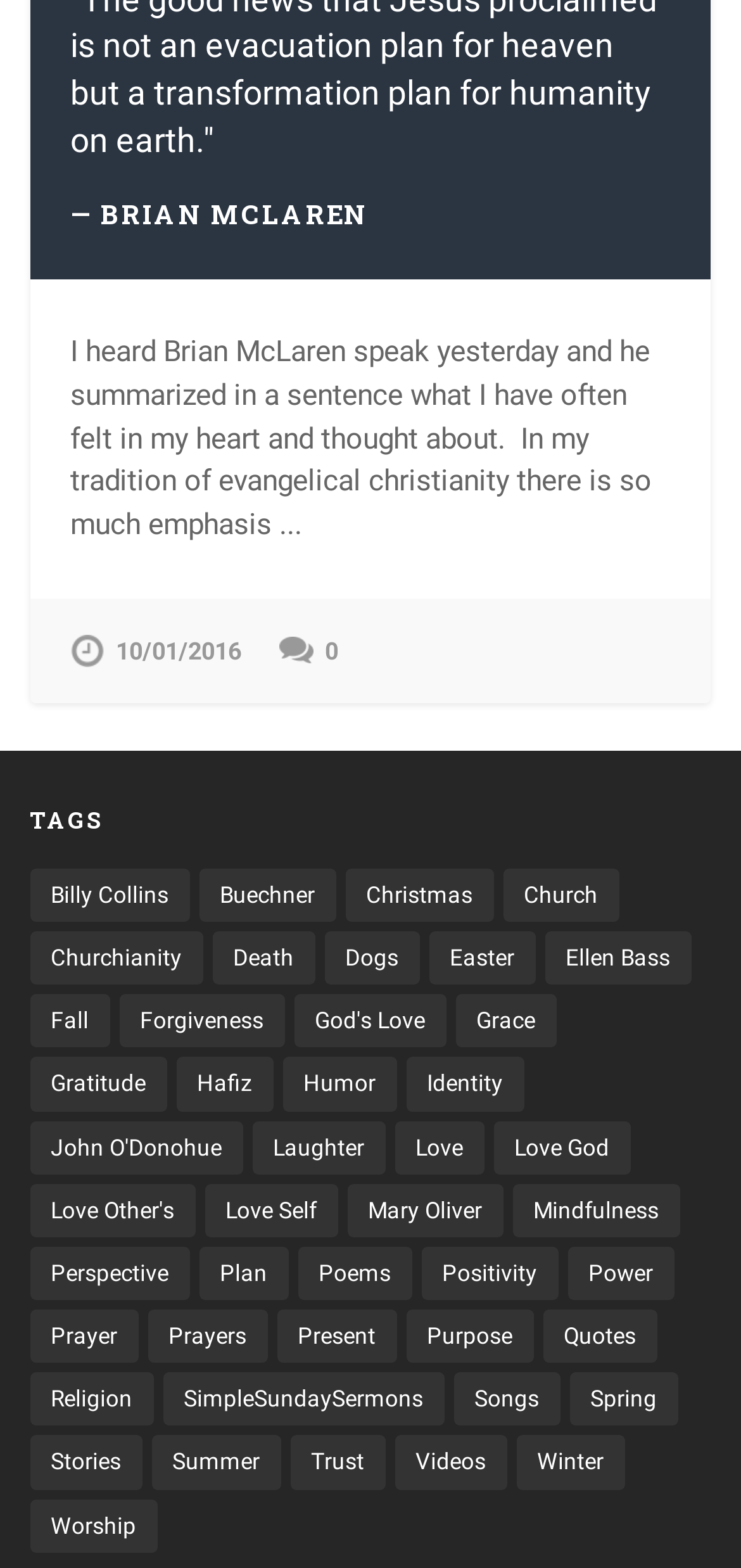How many tags are listed on this webpage?
Using the details shown in the screenshot, provide a comprehensive answer to the question.

I counted the number of links under the 'TAGS' heading, and there are 43 links, each representing a tag.